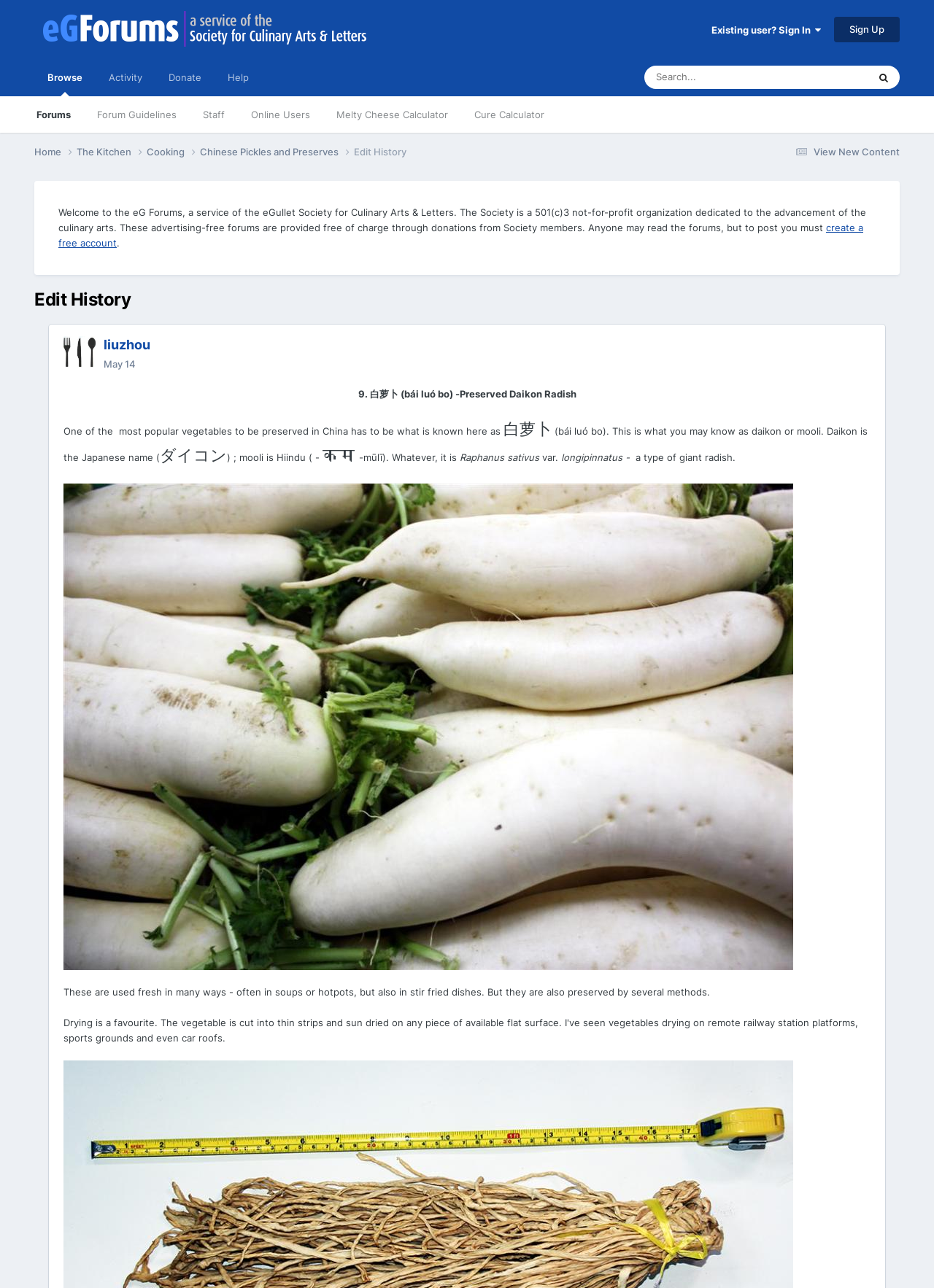Identify the bounding box coordinates of the region I need to click to complete this instruction: "Create a free account".

[0.062, 0.172, 0.924, 0.193]